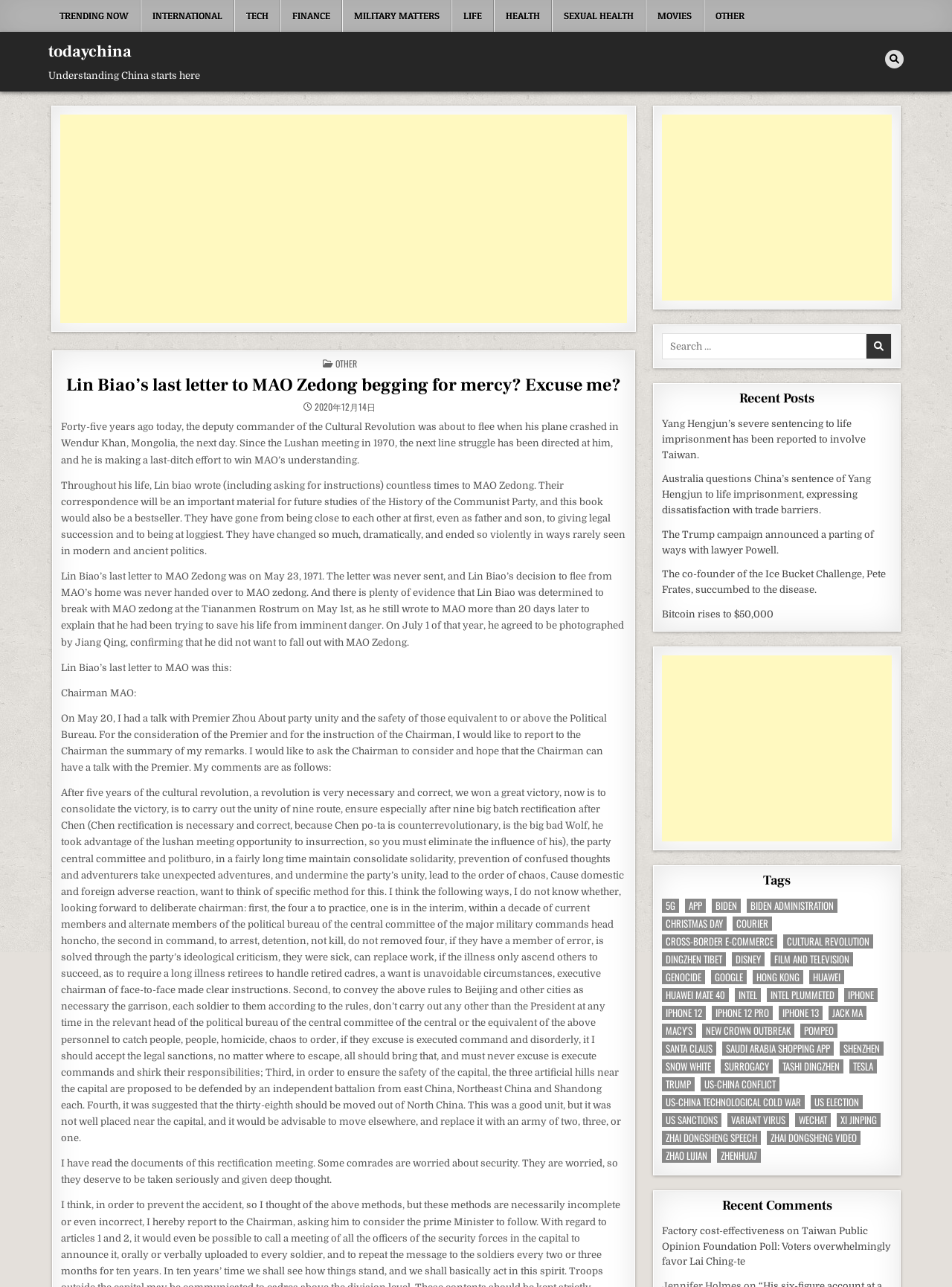Please mark the bounding box coordinates of the area that should be clicked to carry out the instruction: "Click on the 'CULTURAL REVOLUTION' tag".

[0.823, 0.726, 0.917, 0.737]